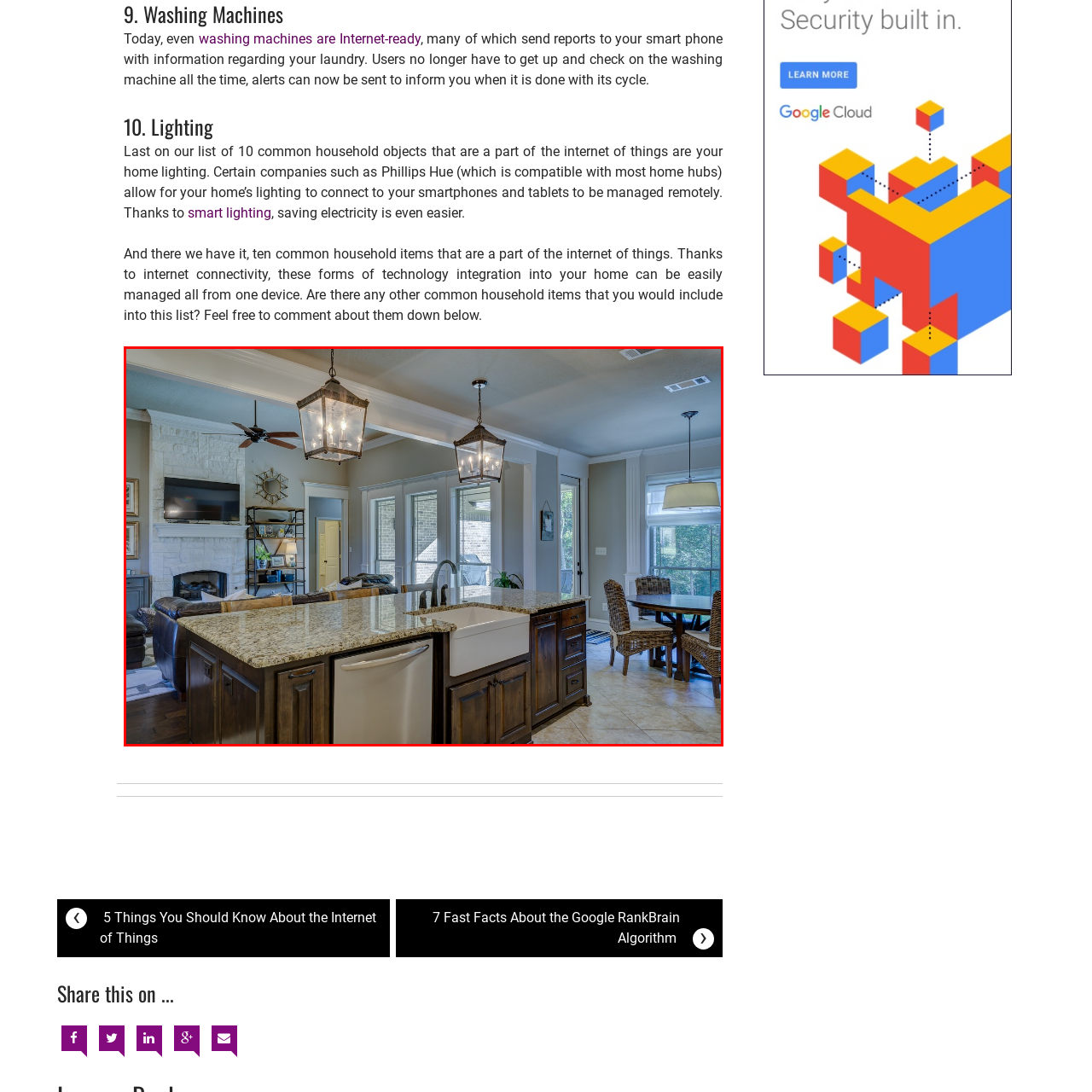Inspect the image bordered by the red bounding box and supply a comprehensive response to the upcoming question based on what you see in the image: What is the shape of the dining table?

The caption describes the dining area featuring a circular table surrounded by woven chairs, creating a comfortable spot for meals.